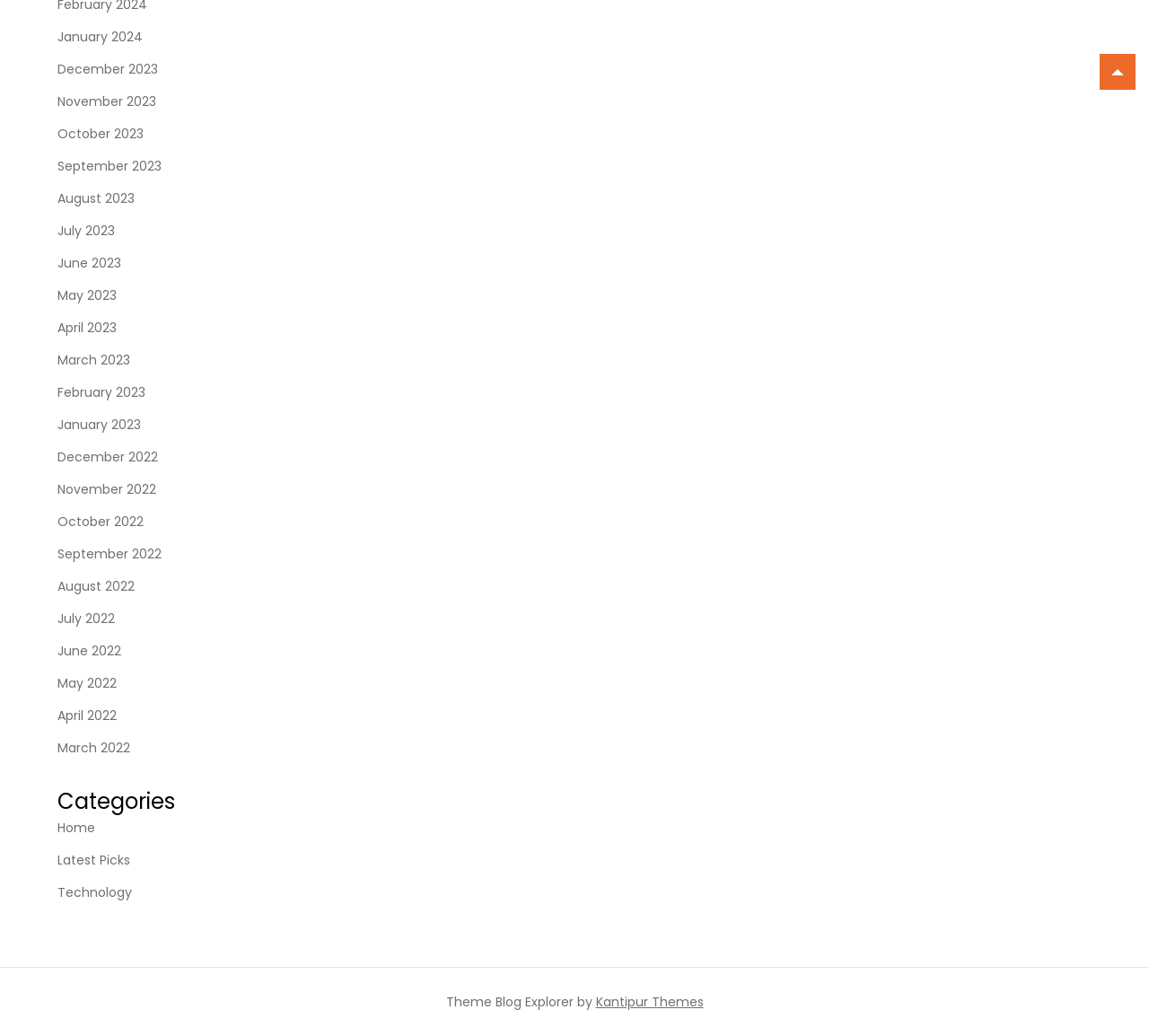Identify the bounding box coordinates of the region that needs to be clicked to carry out this instruction: "View January 2024". Provide these coordinates as four float numbers ranging from 0 to 1, i.e., [left, top, right, bottom].

[0.05, 0.024, 0.124, 0.046]